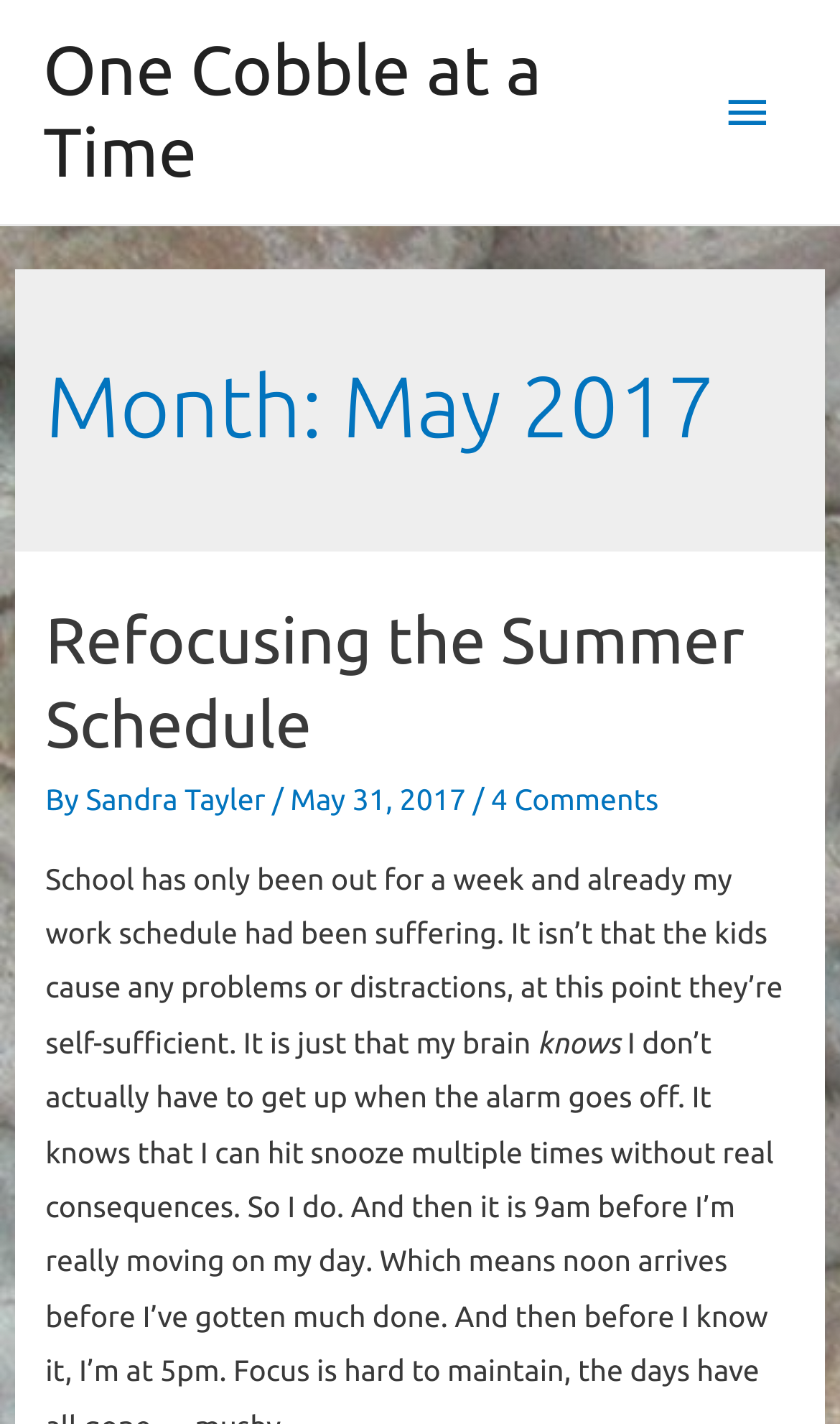Answer the following query concisely with a single word or phrase:
How many comments does the blog post have?

4 Comments